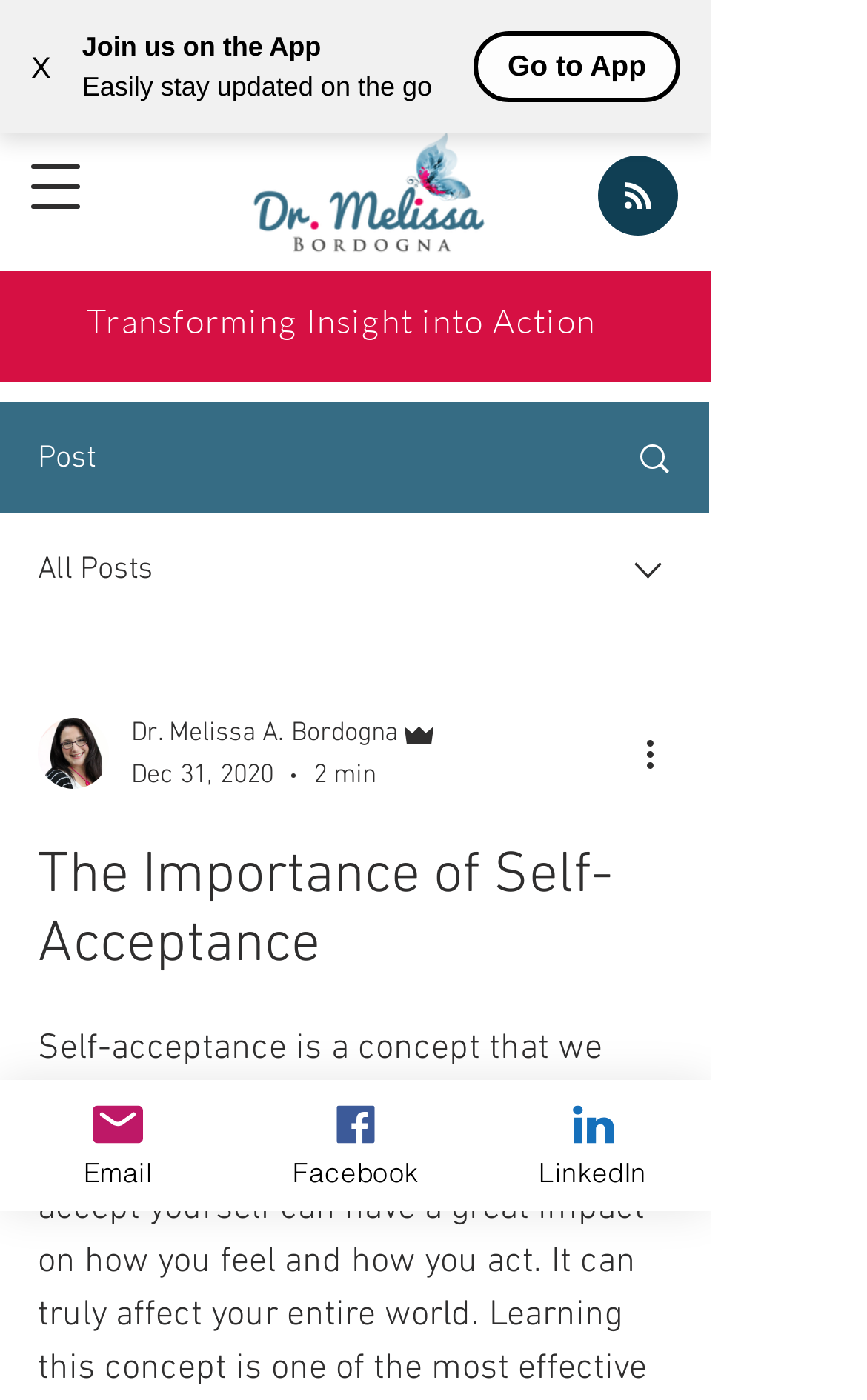Reply to the question below using a single word or brief phrase:
What social media platforms are listed in the social bar?

Facebook, Twitter, YouTube, Instagram, LinkedIn